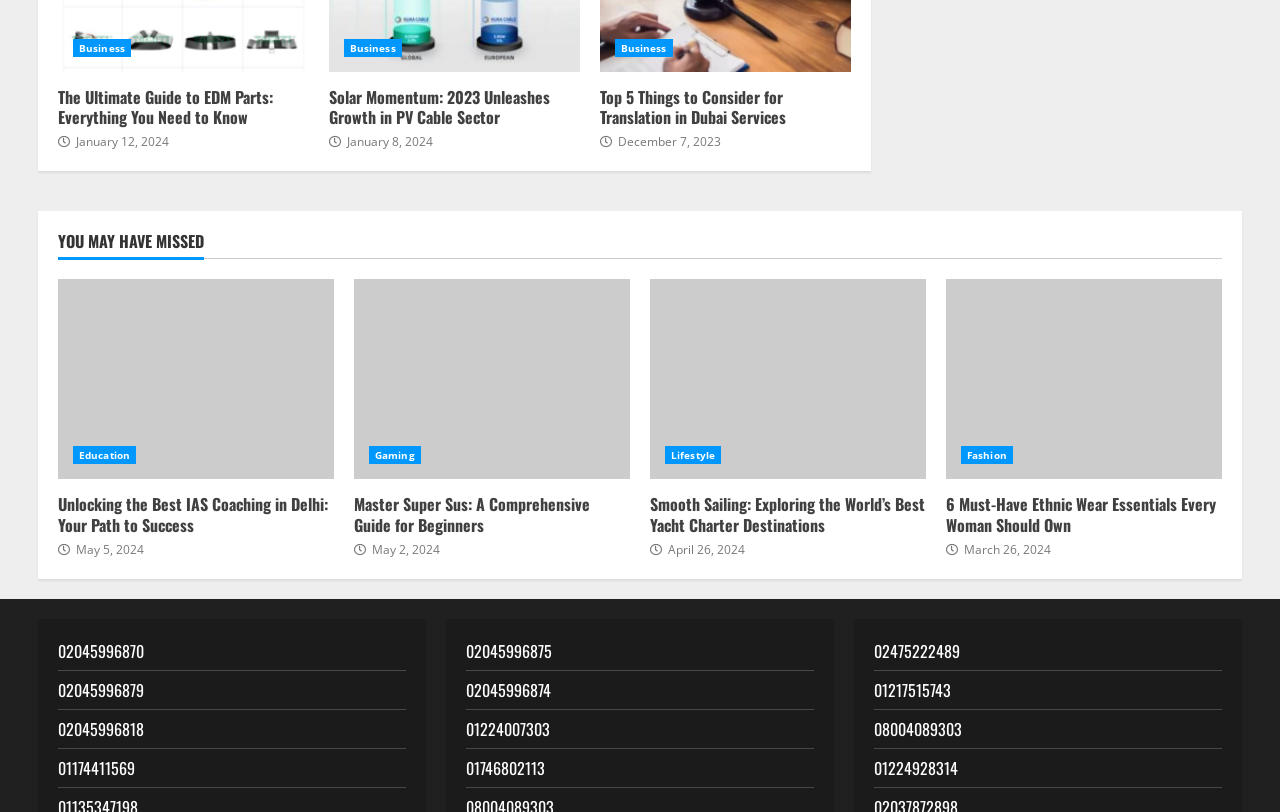What is the date of the article 'Unlocking the Best IAS Coaching in Delhi: Your Path to Success'?
From the details in the image, answer the question comprehensively.

The date of the article 'Unlocking the Best IAS Coaching in Delhi: Your Path to Success' can be found below the article title, which is 'May 5, 2024'.